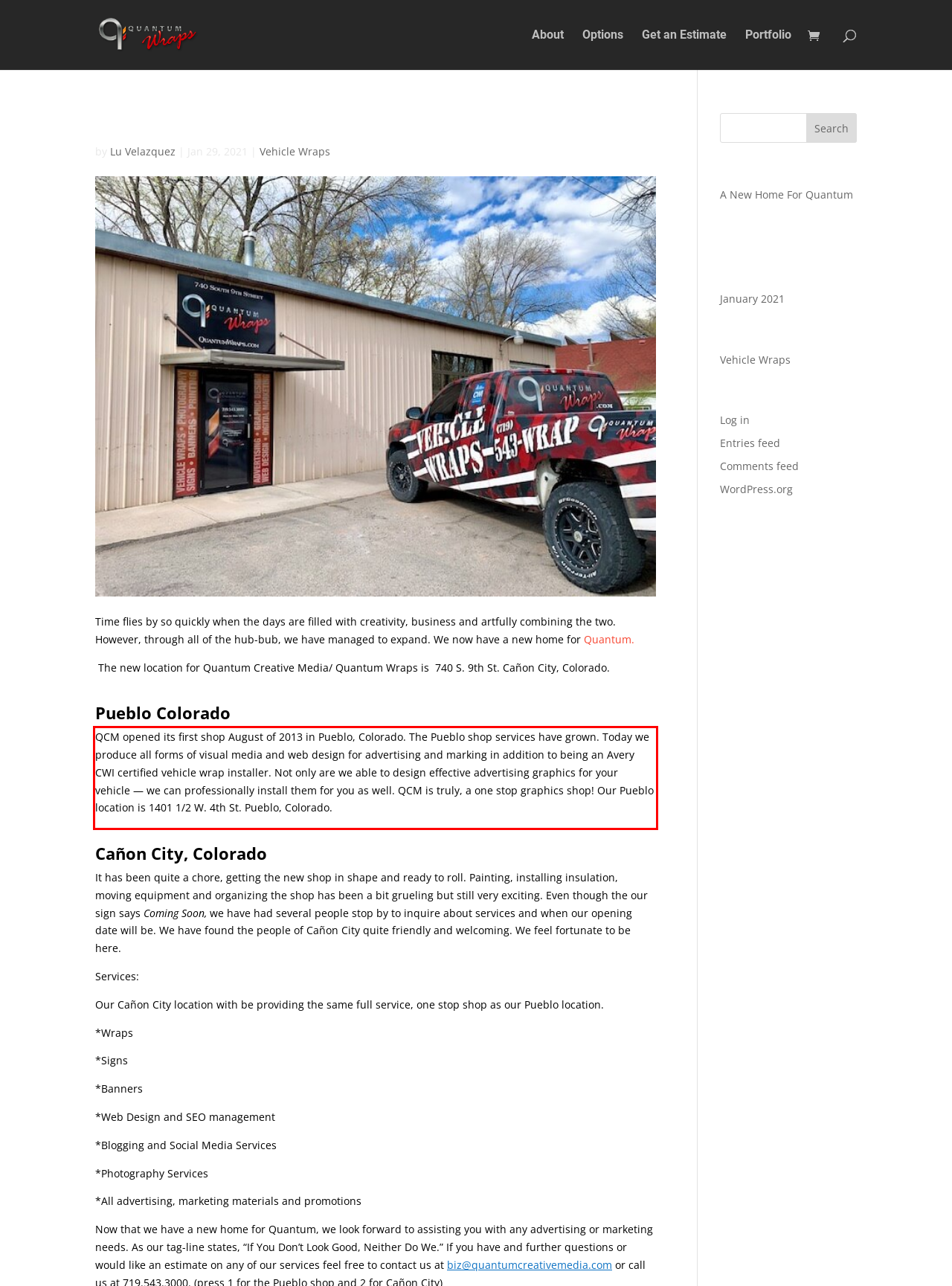Please identify and extract the text content from the UI element encased in a red bounding box on the provided webpage screenshot.

QCM opened its first shop August of 2013 in Pueblo, Colorado. The Pueblo shop services have grown. Today we produce all forms of visual media and web design for advertising and marking in addition to being an Avery CWI certified vehicle wrap installer. Not only are we able to design effective advertising graphics for your vehicle — we can professionally install them for you as well. QCM is truly, a one stop graphics shop! Our Pueblo location is 1401 1/2 W. 4th St. Pueblo, Colorado.